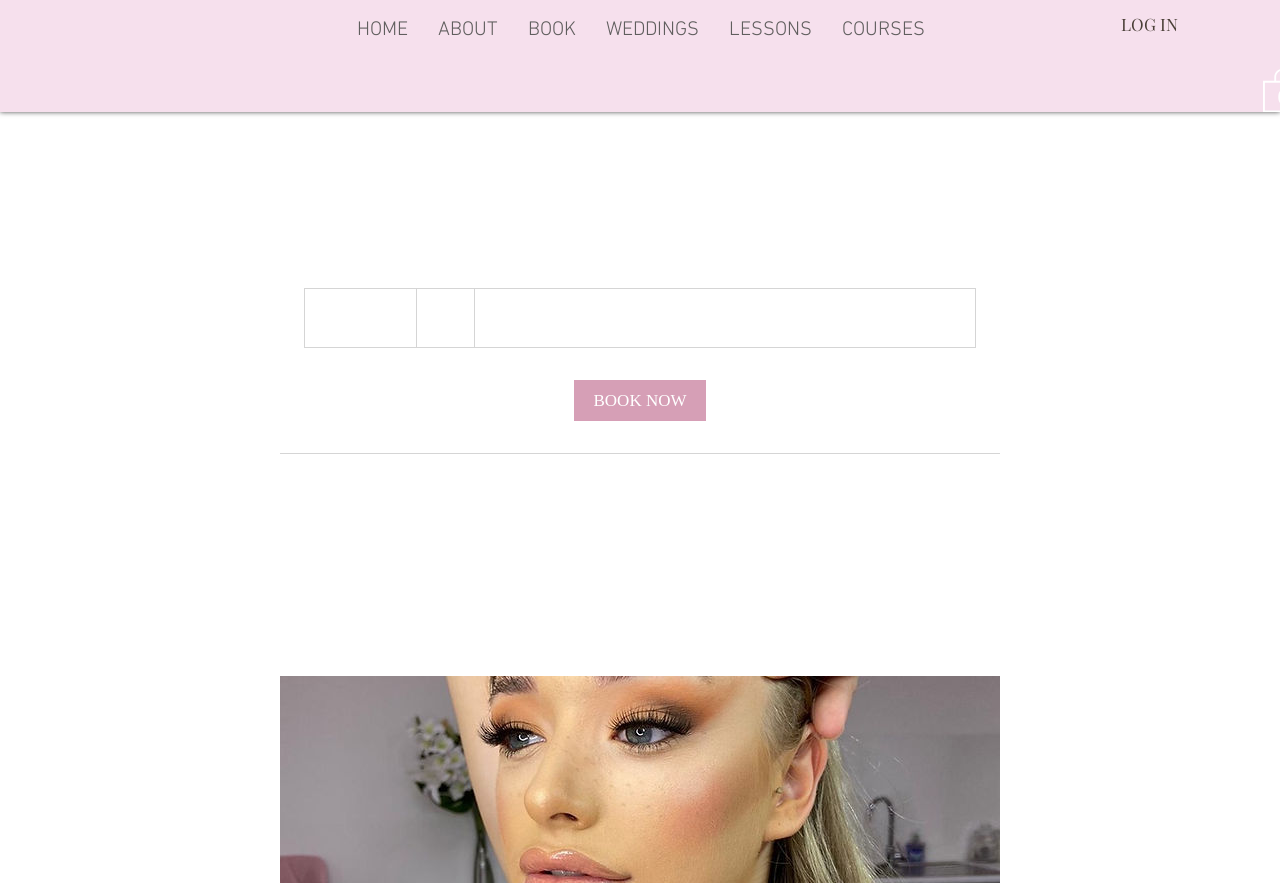Using the given description, provide the bounding box coordinates formatted as (top-left x, top-left y, bottom-right x, bottom-right y), with all values being floating point numbers between 0 and 1. Description: BOOK NOW

[0.448, 0.43, 0.552, 0.477]